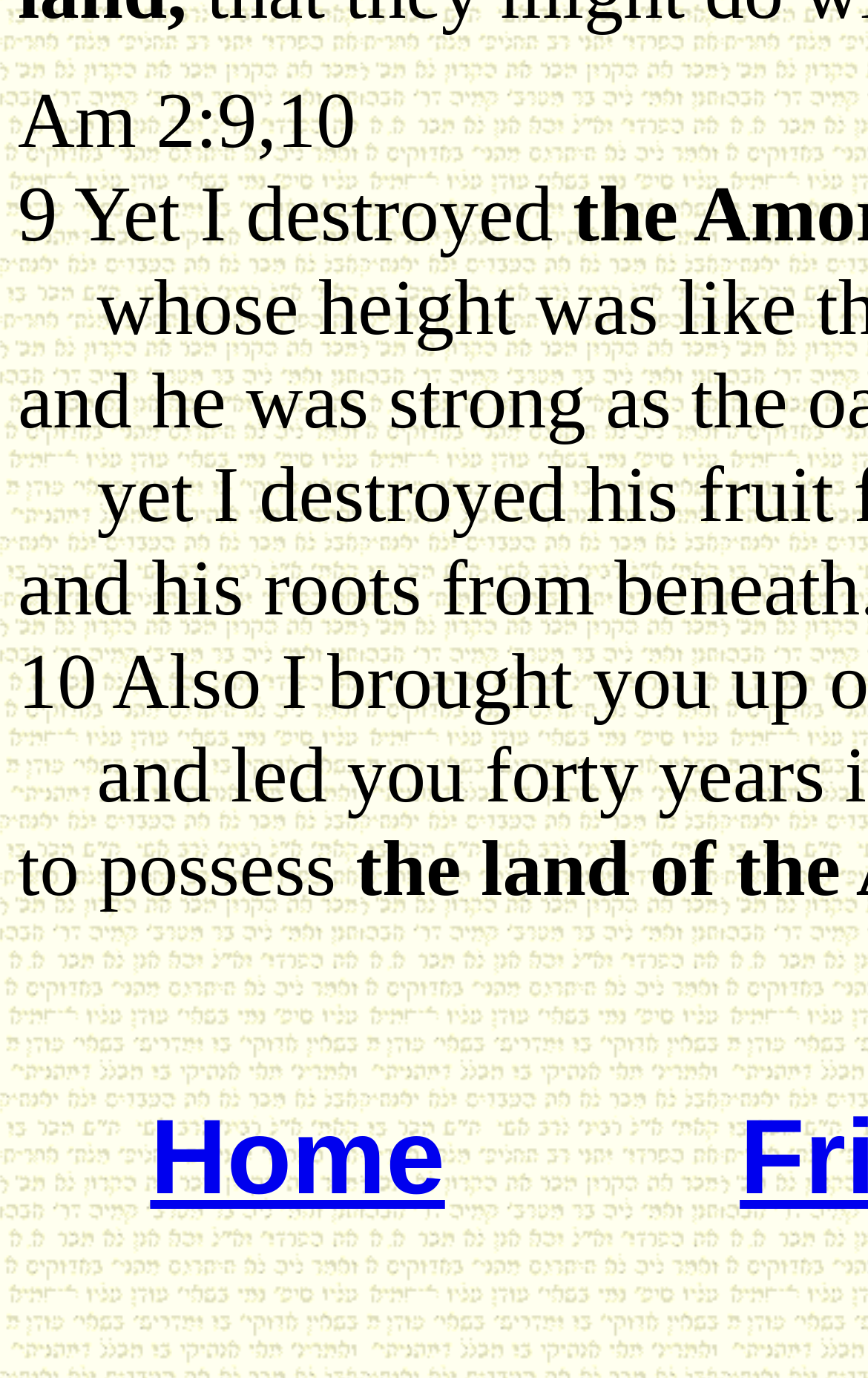Bounding box coordinates are specified in the format (top-left x, top-left y, bottom-right x, bottom-right y). All values are floating point numbers bounded between 0 and 1. Please provide the bounding box coordinate of the region this sentence describes: Home

[0.173, 0.798, 0.513, 0.884]